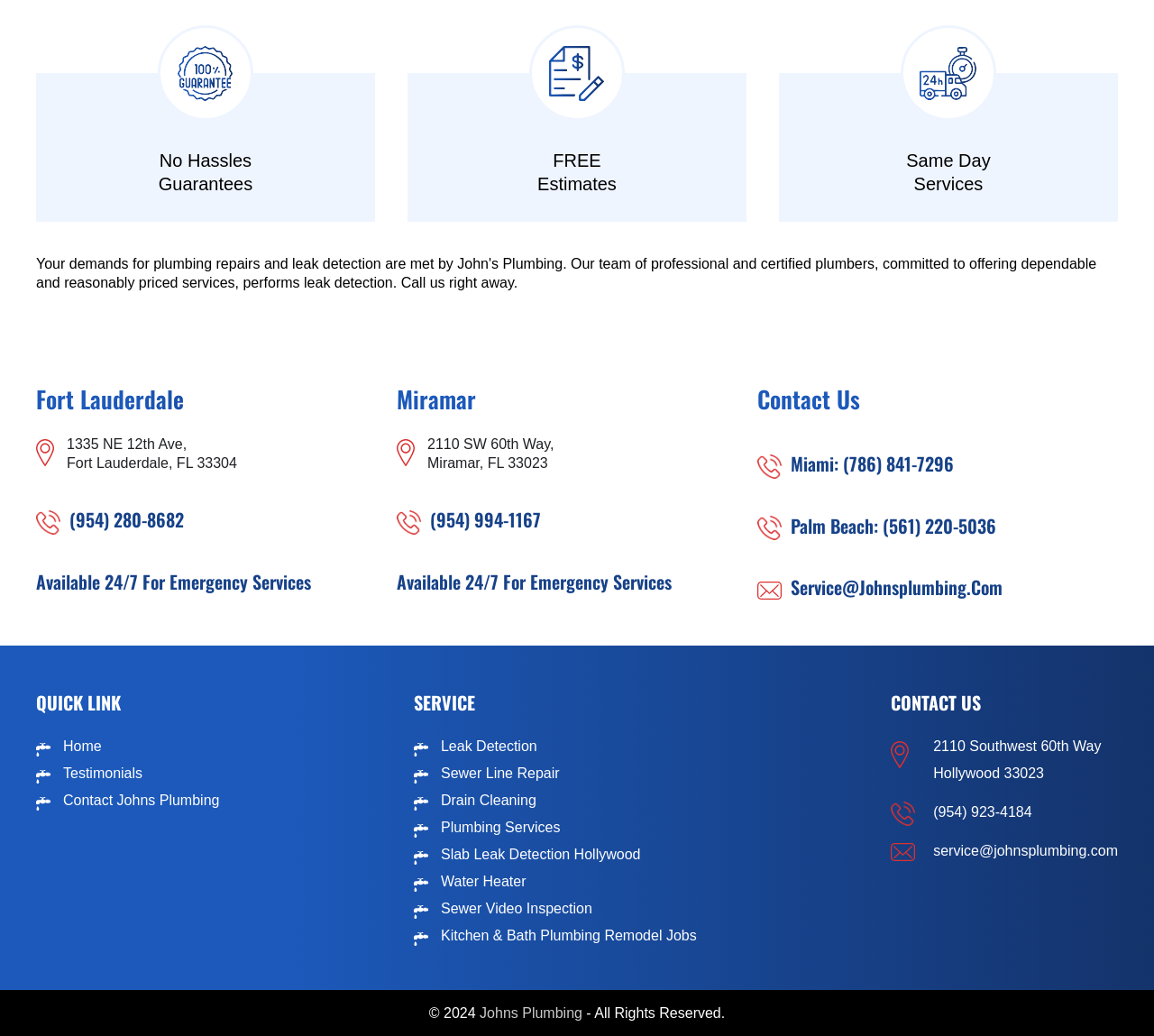Please identify the bounding box coordinates of where to click in order to follow the instruction: "View plumbing services".

[0.359, 0.713, 0.465, 0.728]